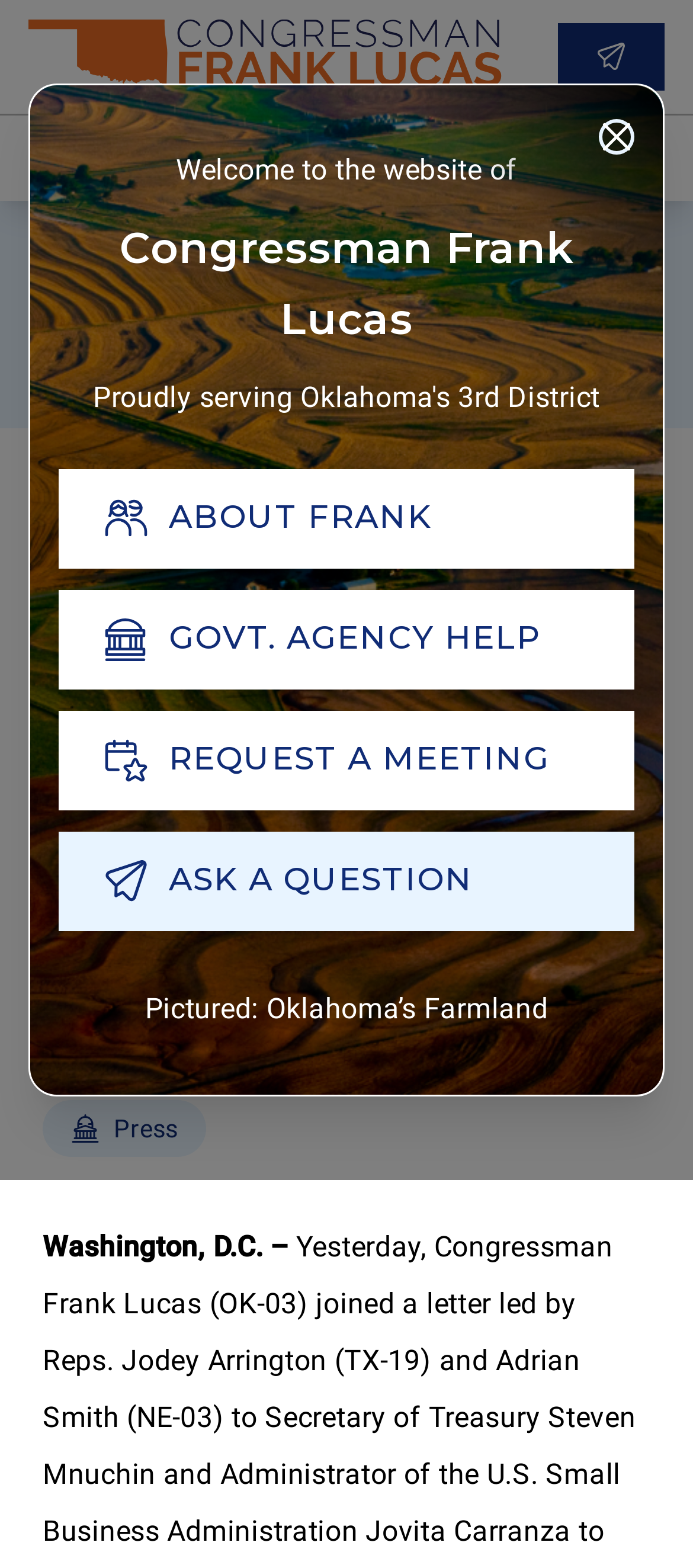Provide a comprehensive description of the webpage.

This webpage is about Congressman Frank Lucas, representing Oklahoma's 3rd District. At the top, there is a modal dialog with a close button on the top right corner. Below the dialog, there is a heading that reads "Welcome to the website of Congressman Frank Lucas". 

On the top left, there are five buttons: "ABOUT FRANK", "GOVT. AGENCY HELP", "REQUEST A MEETING", "ASK A QUESTION", and a search button. On the top right, there are two links: "Home" and "Contact Me". 

Below the top section, there is a horizontal separator line. Underneath, there are four buttons: "Search", "ABOUT", "SERVICES", and "ISSUES". The "ISSUES" button has a dropdown menu with links to "Resources", "Health Care", and social media sharing options.

The main content of the webpage is an article titled "Lucas Joins Letter Urging Public Hospital Inclusion In Paycheck Protection Program". The article is dated April 10, 2020, and has a heading that spans almost the entire width of the page. Below the title, there is a paragraph of text that starts with "Washington, D.C. –". 

On the right side of the article, there are two buttons: "Health Care" and "Press". There is also an image with a caption "Pictured: Oklahoma’s Farmland" above the article.